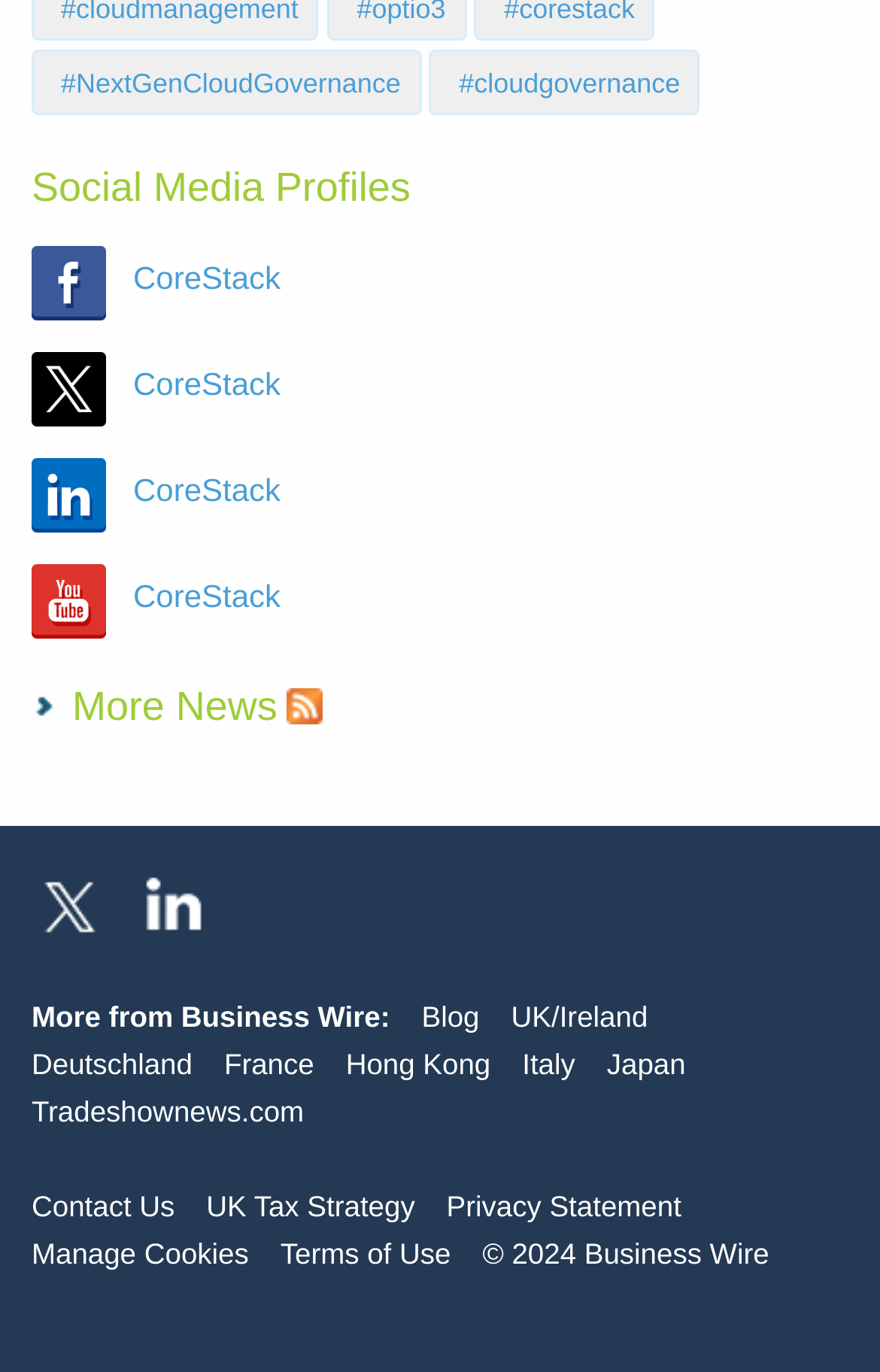Use a single word or phrase to answer the question:
How many regions are mentioned for news?

Seven